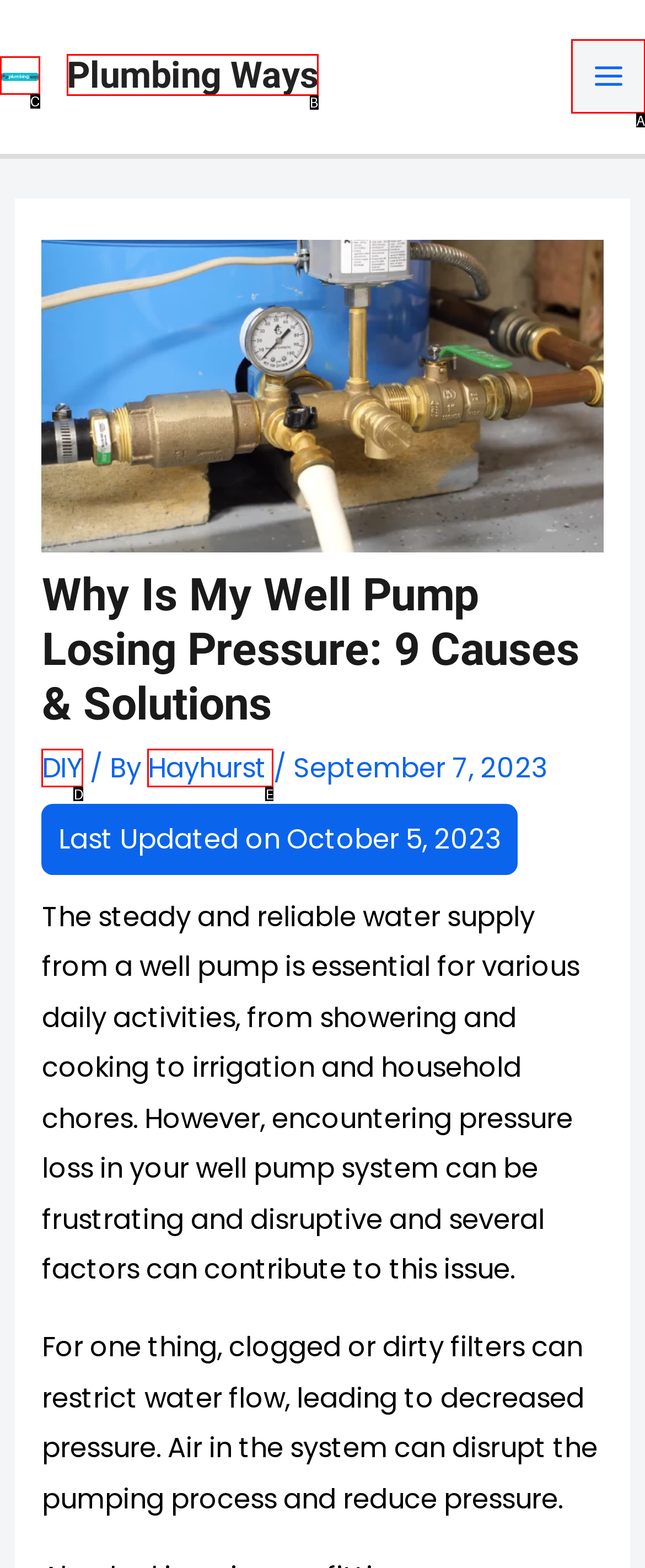Identify the letter of the UI element that fits the description: Hayhurst
Respond with the letter of the option directly.

E